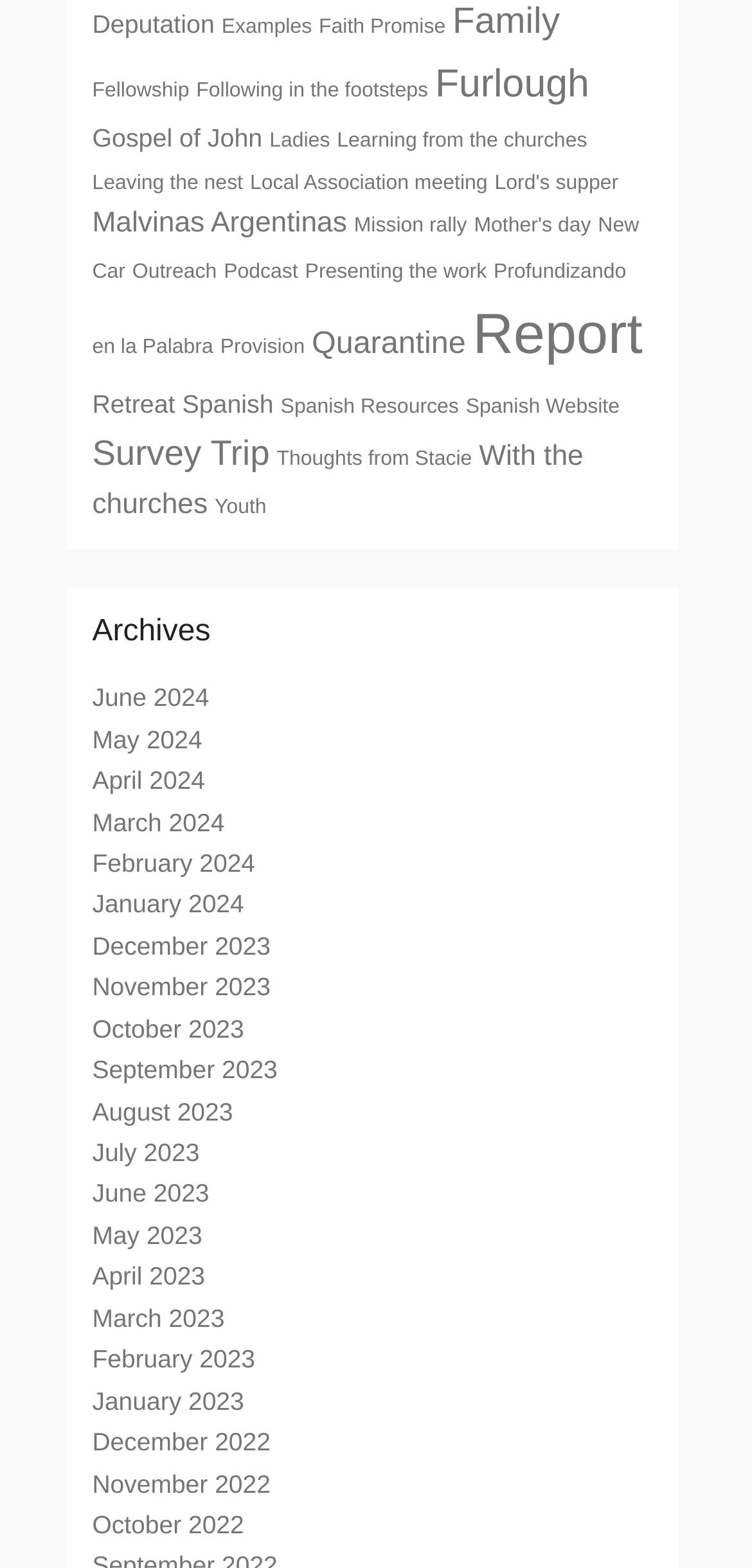Refer to the image and provide an in-depth answer to the question: 
How many items are in the 'Family' category?

I examined the link 'Family (7 items)' and found that it has 7 items.